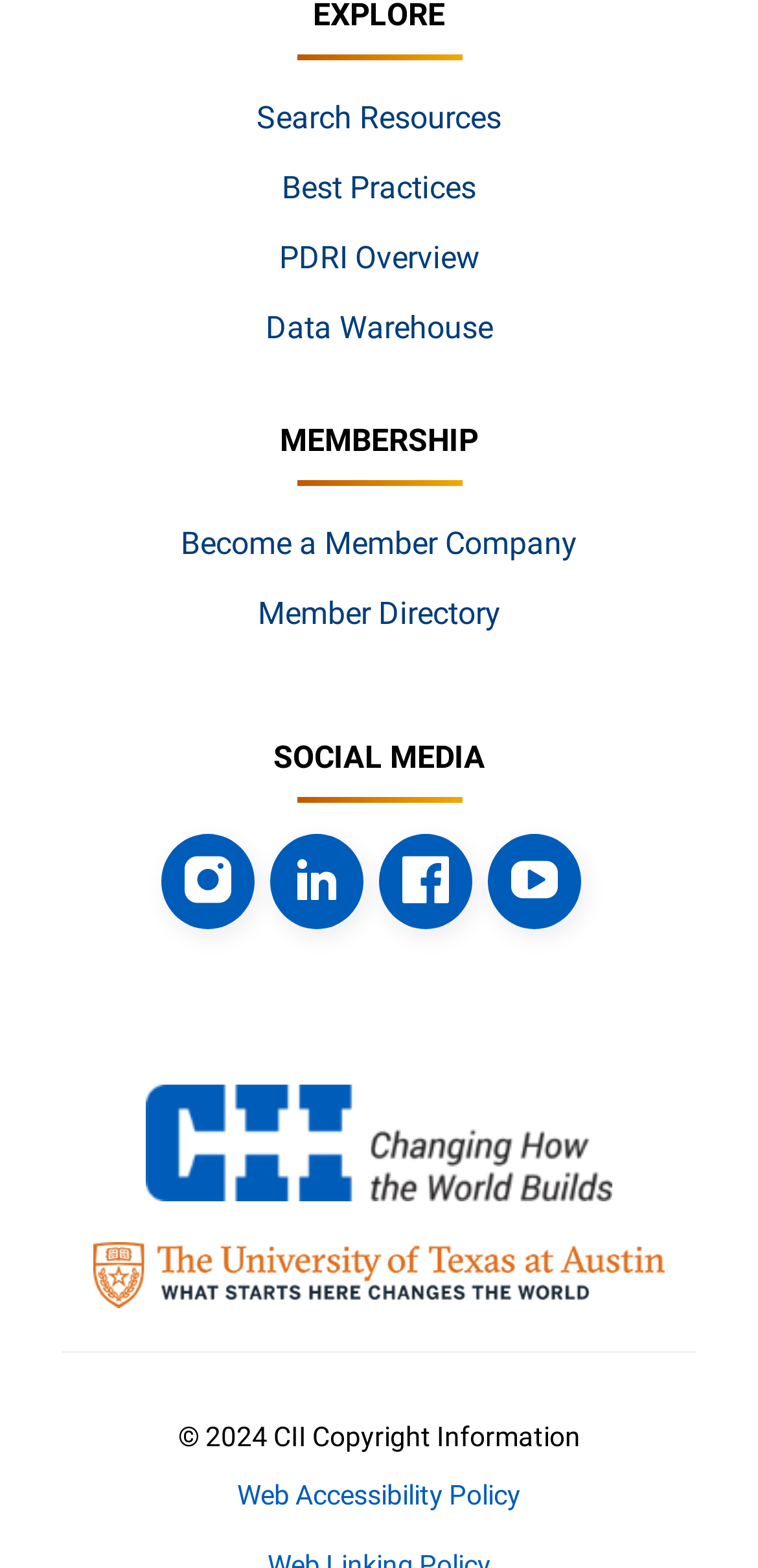Provide the bounding box coordinates of the HTML element described as: "Become a Member Company". The bounding box coordinates should be four float numbers between 0 and 1, i.e., [left, top, right, bottom].

[0.197, 0.334, 0.772, 0.358]